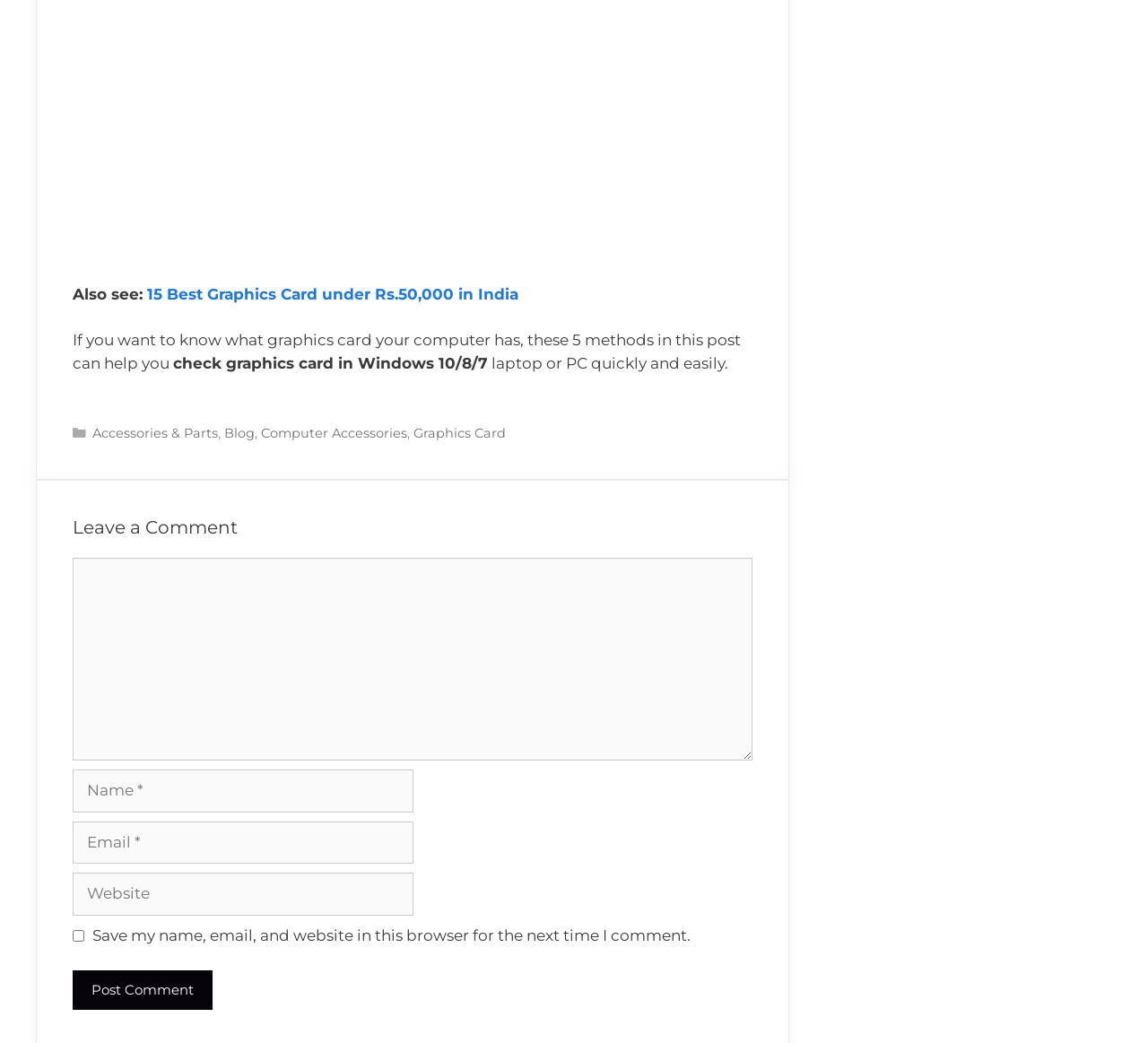Determine the bounding box coordinates for the UI element matching this description: "Blog".

[0.195, 0.407, 0.222, 0.423]